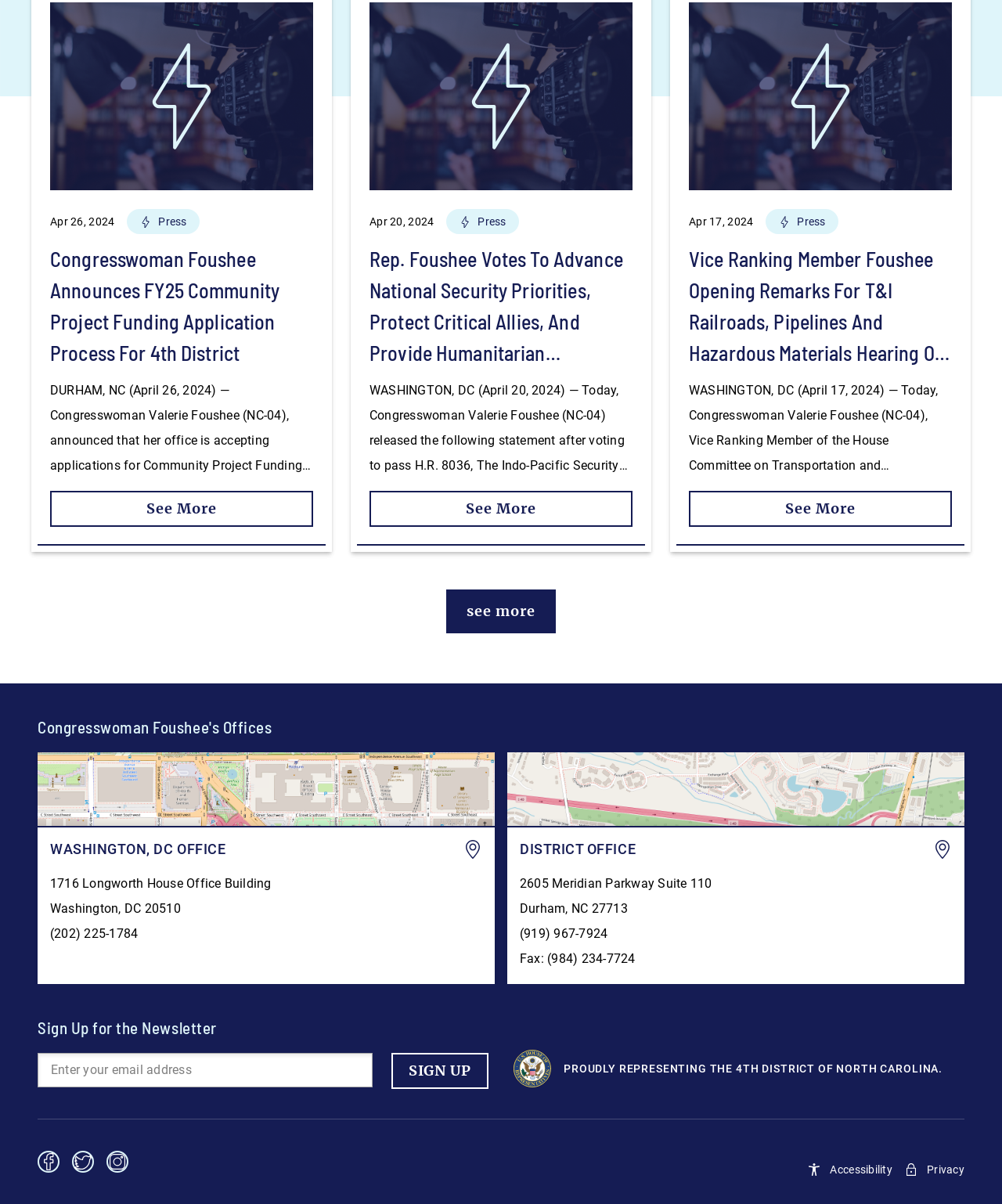Please specify the bounding box coordinates in the format (top-left x, top-left y, bottom-right x, bottom-right y), with all values as floating point numbers between 0 and 1. Identify the bounding box of the UI element described by: see more

[0.446, 0.49, 0.554, 0.526]